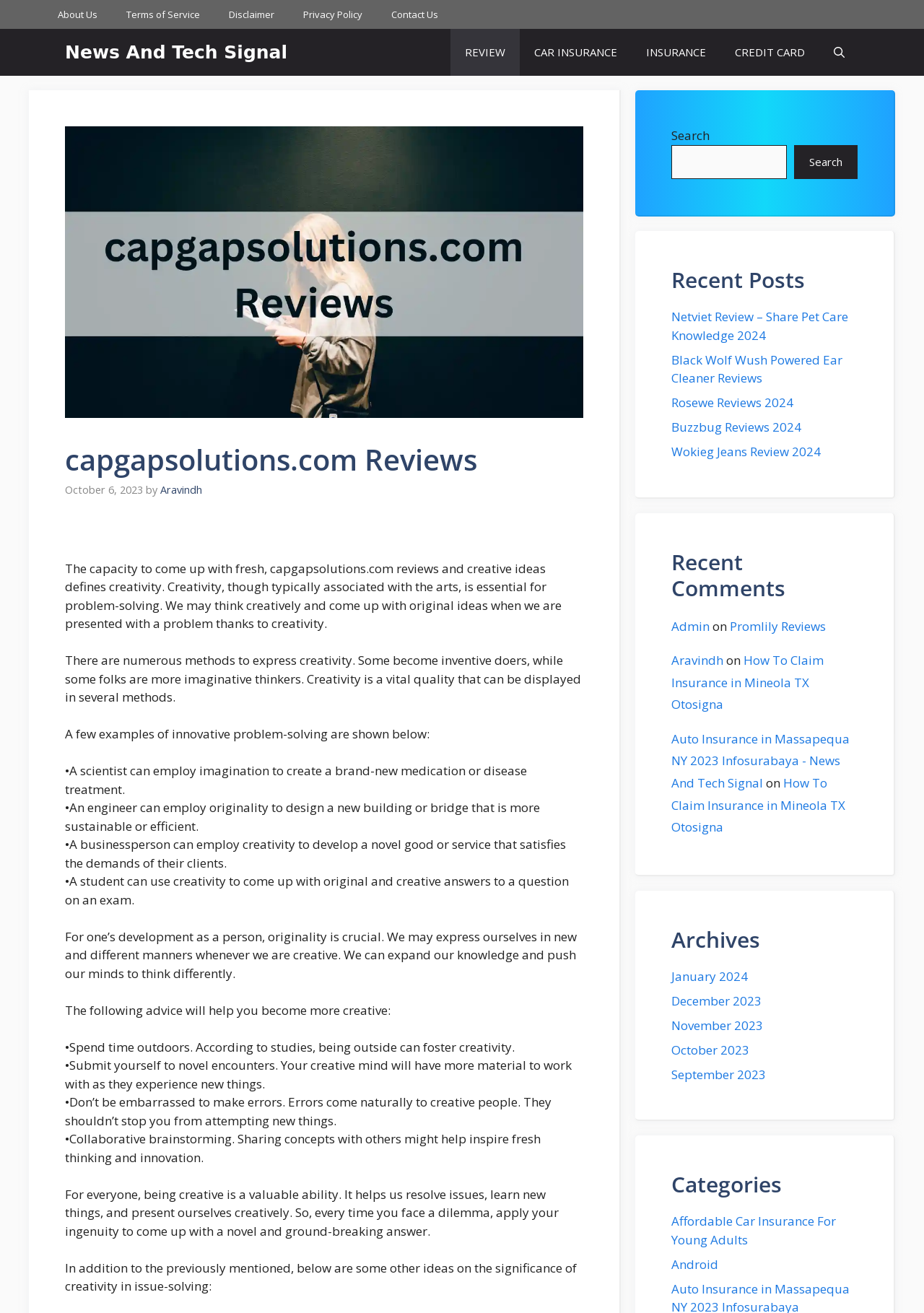Write an extensive caption that covers every aspect of the webpage.

The webpage is a review website for CapGap Solutions, a provider of comprehensive solutions. At the top, there are five links to different pages: "About Us", "Terms of Service", "Disclaimer", "Privacy Policy", and "Contact Us". Below these links, there is a navigation bar with links to "News And Tech Signal", "REVIEW", "CAR INSURANCE", "INSURANCE", "CREDIT CARD", and a search button.

On the left side of the page, there is a header section with the title "capgapsolutions.com Reviews" and a time stamp "October 6, 2023" by "Aravindh". Below the header, there is a paragraph of text discussing the importance of creativity in problem-solving, followed by several examples of innovative problem-solving and tips on how to become more creative.

On the right side of the page, there are three sections: "Recent Posts", "Recent Comments", and "Archives". The "Recent Posts" section lists five links to recent articles, including "Netviet Review – Share Pet Care Knowledge 2024" and "Wokieg Jeans Review 2024". The "Recent Comments" section lists three articles with comments, including links to the articles and the names of the commenters. The "Archives" section lists links to articles from different months, including January 2024, December 2023, and October 2023.

At the bottom of the page, there is a section with links to categories, including "Affordable Car Insurance For Young Adults" and "Android".